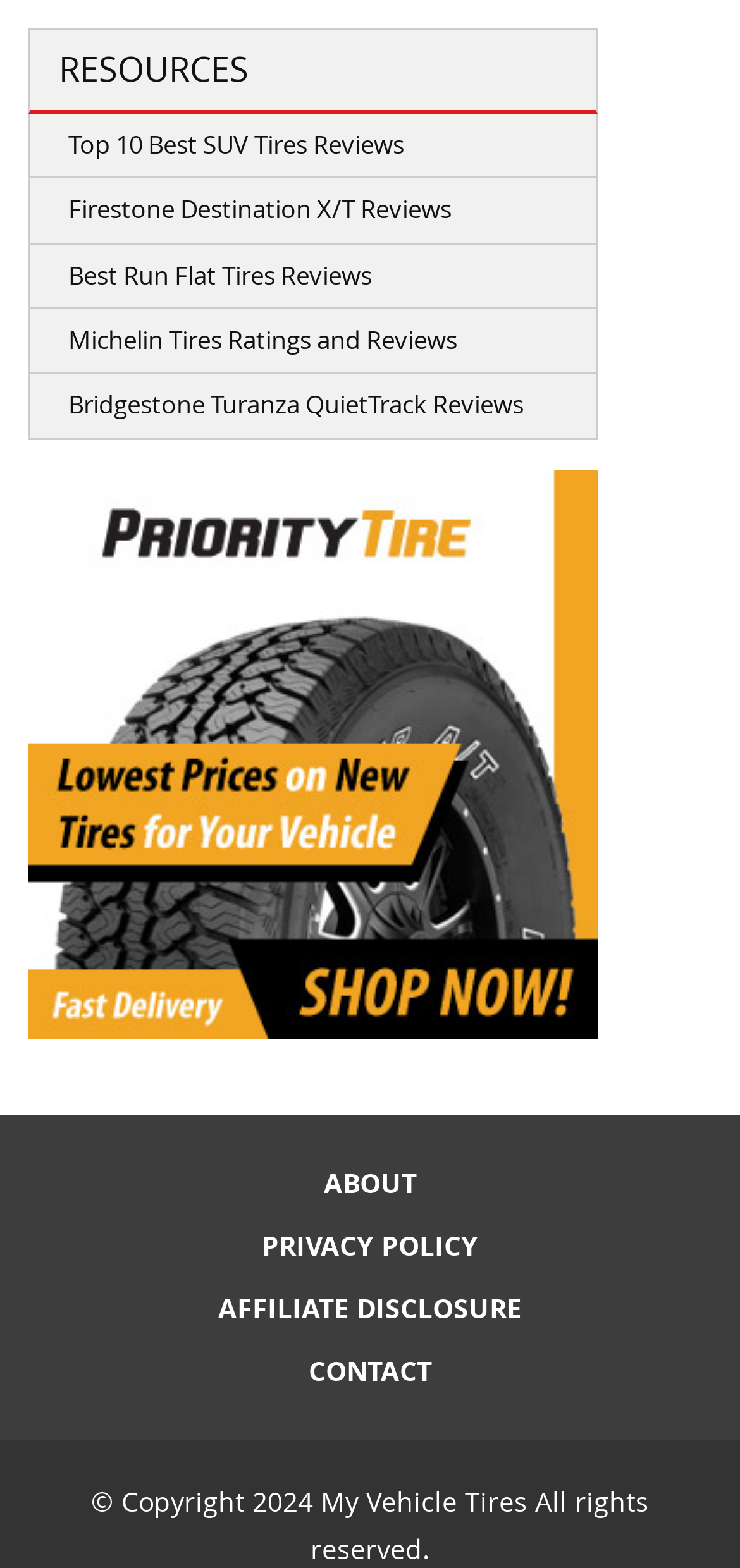What is the category of resources listed?
Look at the image and answer with only one word or phrase.

Tires